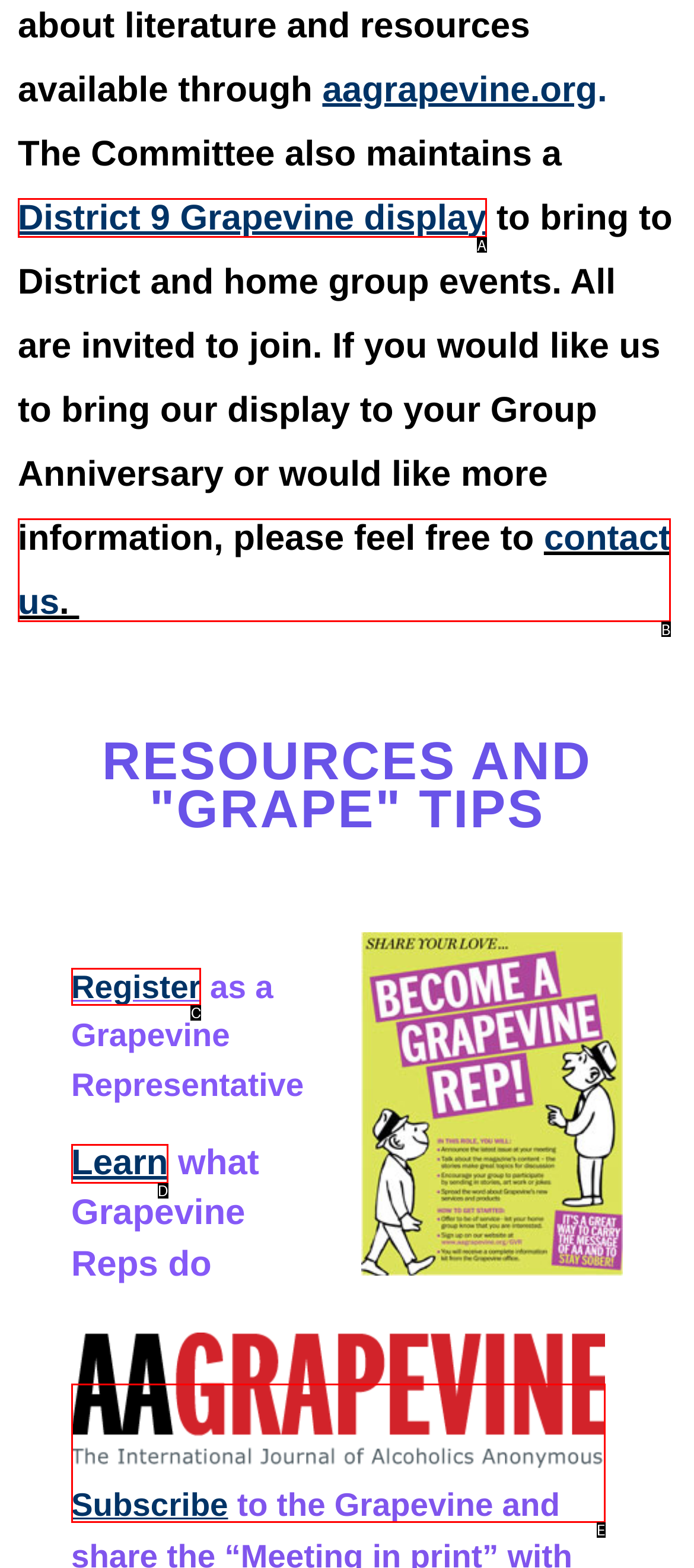Match the following description to a UI element: Learn
Provide the letter of the matching option directly.

D